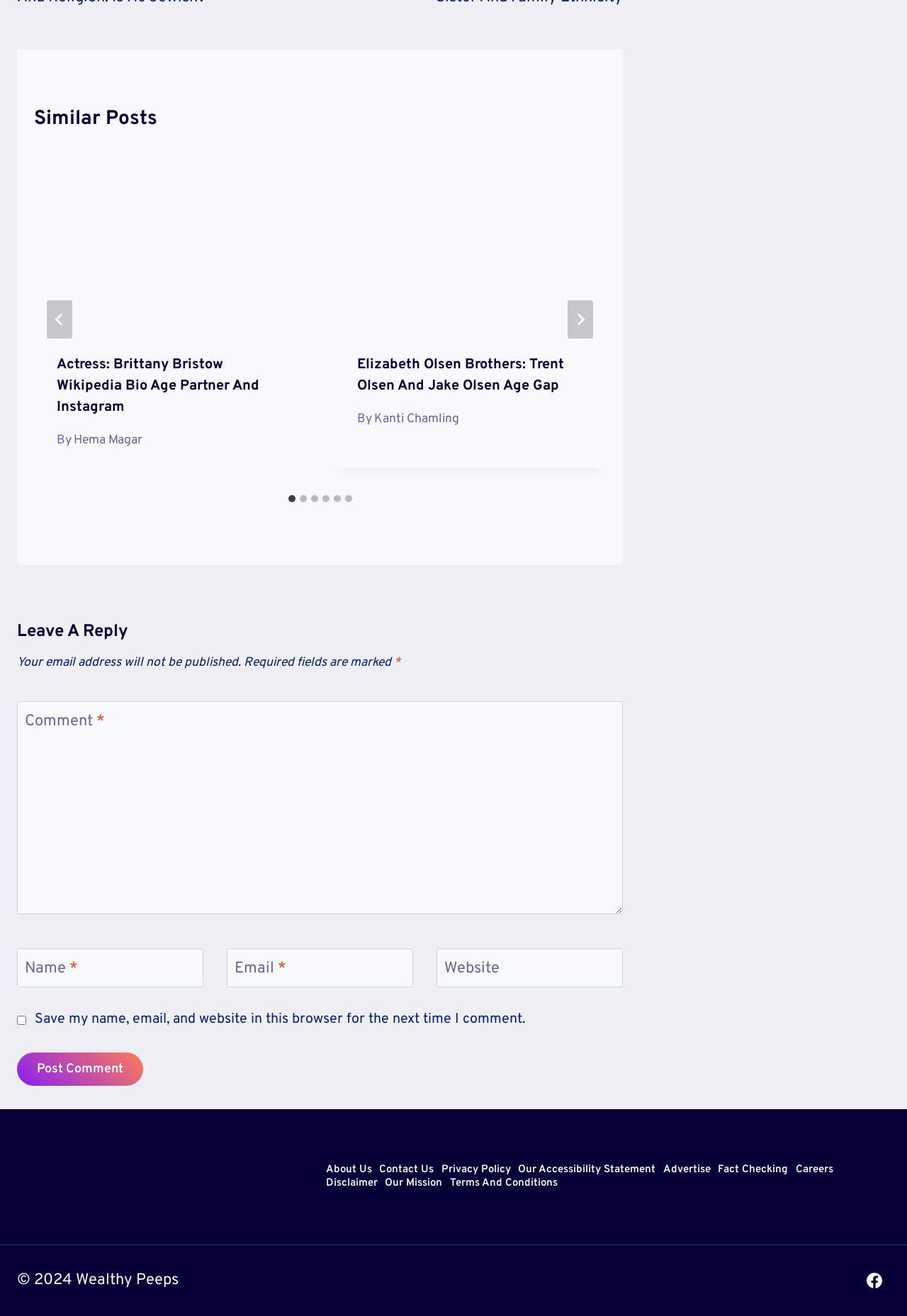Identify the bounding box coordinates for the UI element described as follows: name="submit" value="Post Comment". Use the format (top-left x, top-left y, bottom-right x, bottom-right y) and ensure all values are floating point numbers between 0 and 1.

[0.019, 0.8, 0.158, 0.825]